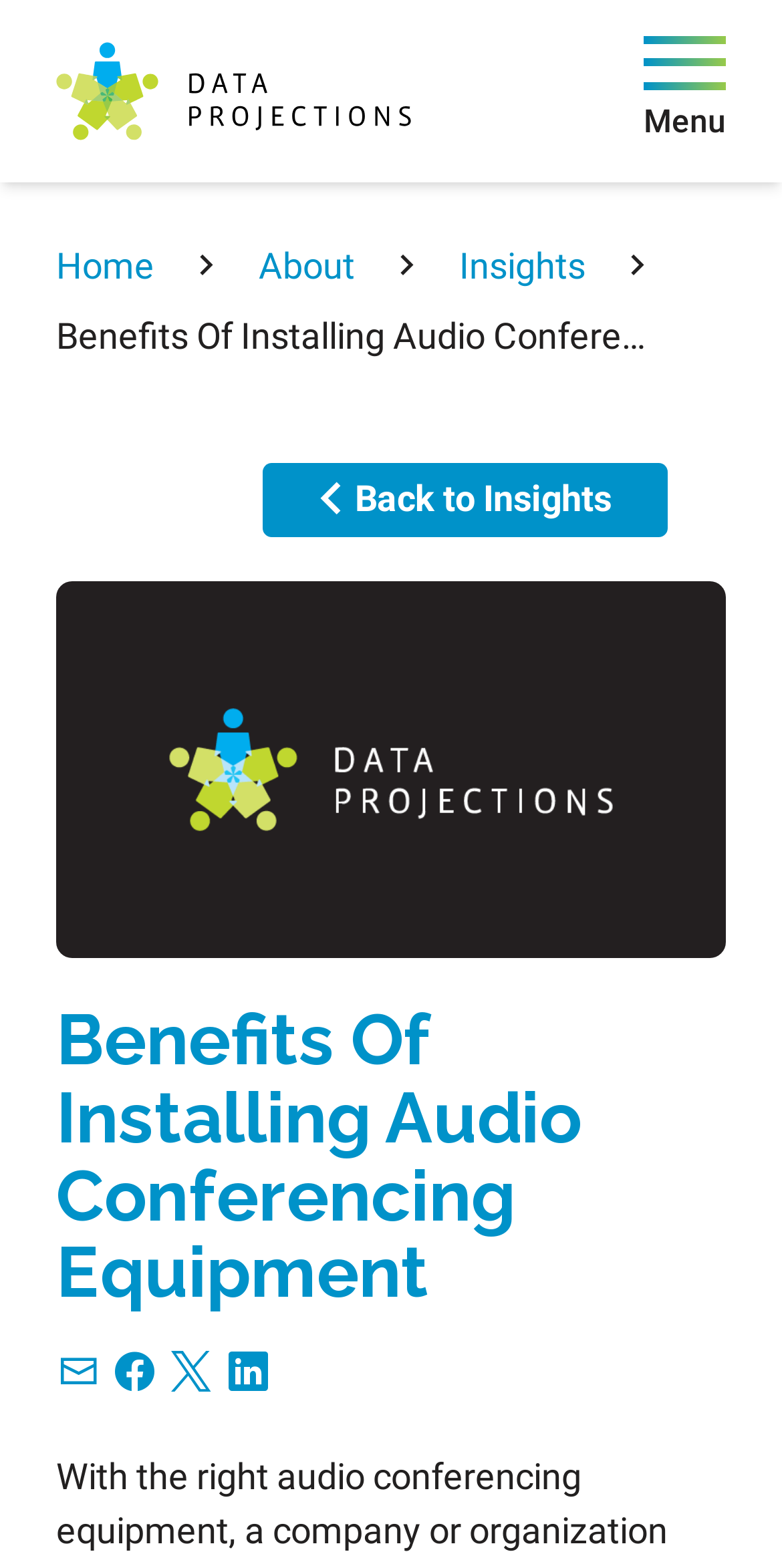Identify the bounding box coordinates for the UI element described by the following text: "Call: 425-672-9435". Provide the coordinates as four float numbers between 0 and 1, in the format [left, top, right, bottom].

None